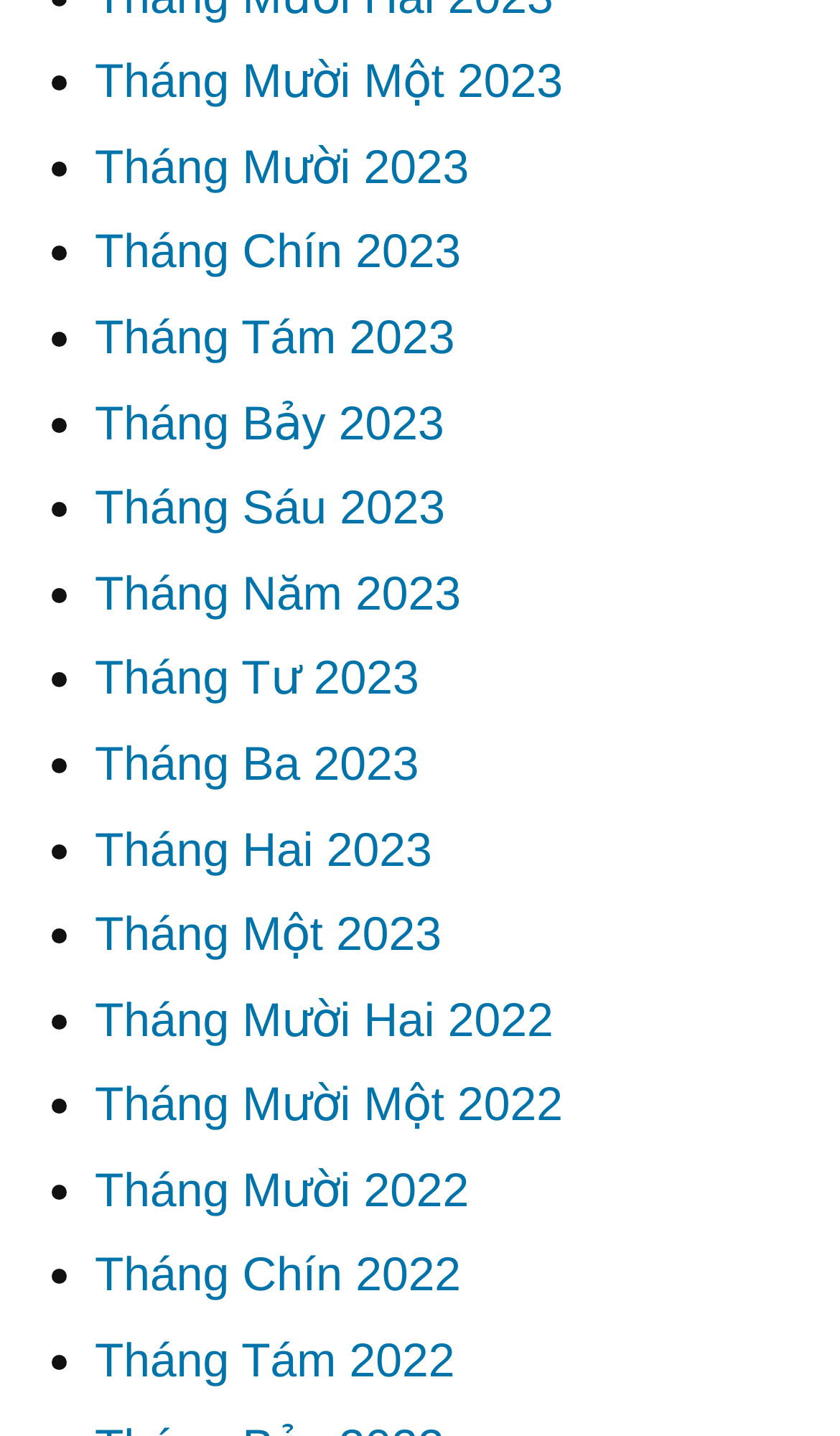Please specify the bounding box coordinates of the element that should be clicked to execute the given instruction: 'View August 2023'. Ensure the coordinates are four float numbers between 0 and 1, expressed as [left, top, right, bottom].

[0.113, 0.216, 0.541, 0.253]